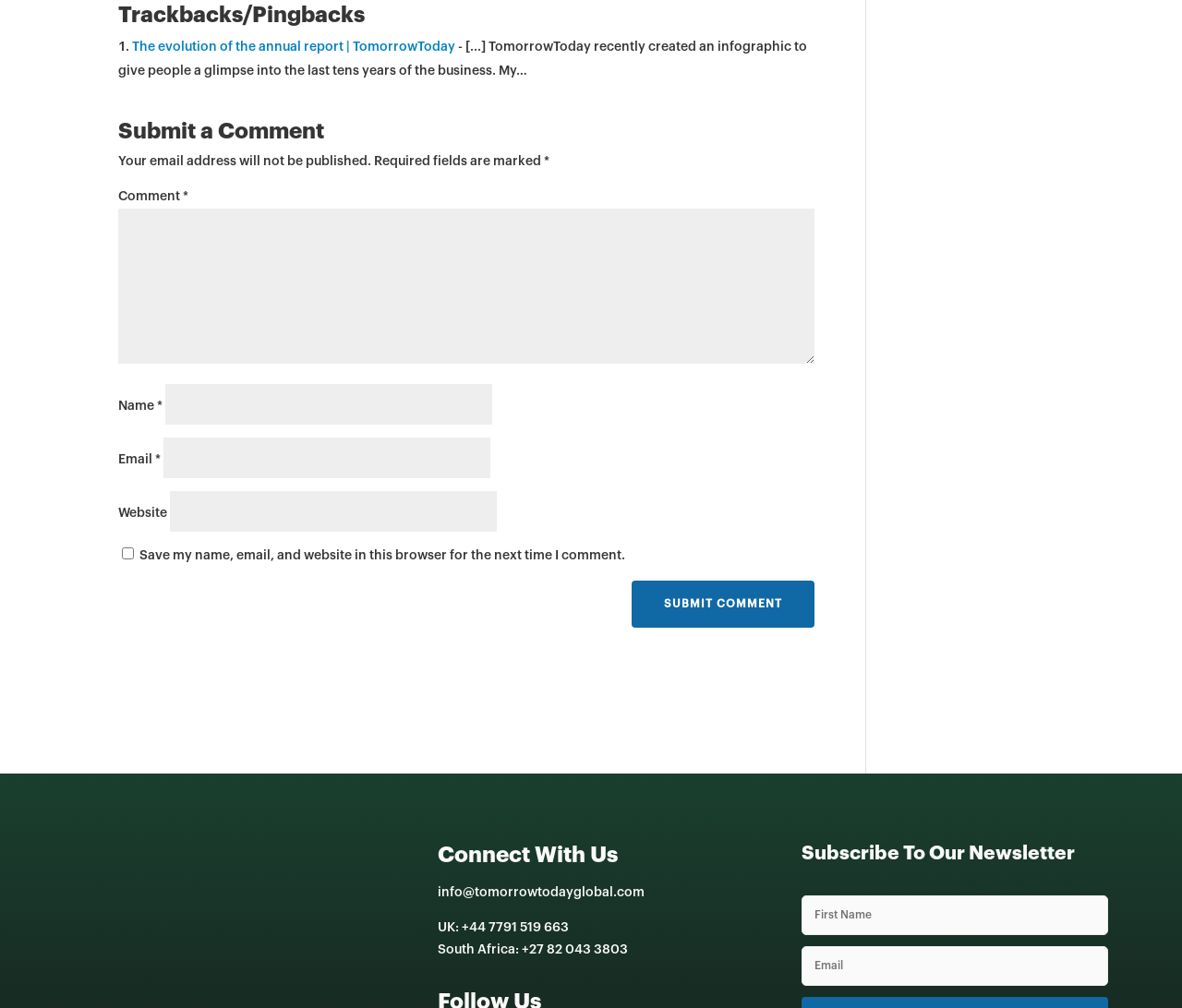What is the purpose of the checkbox?
Using the information from the image, give a concise answer in one word or a short phrase.

Save comment information